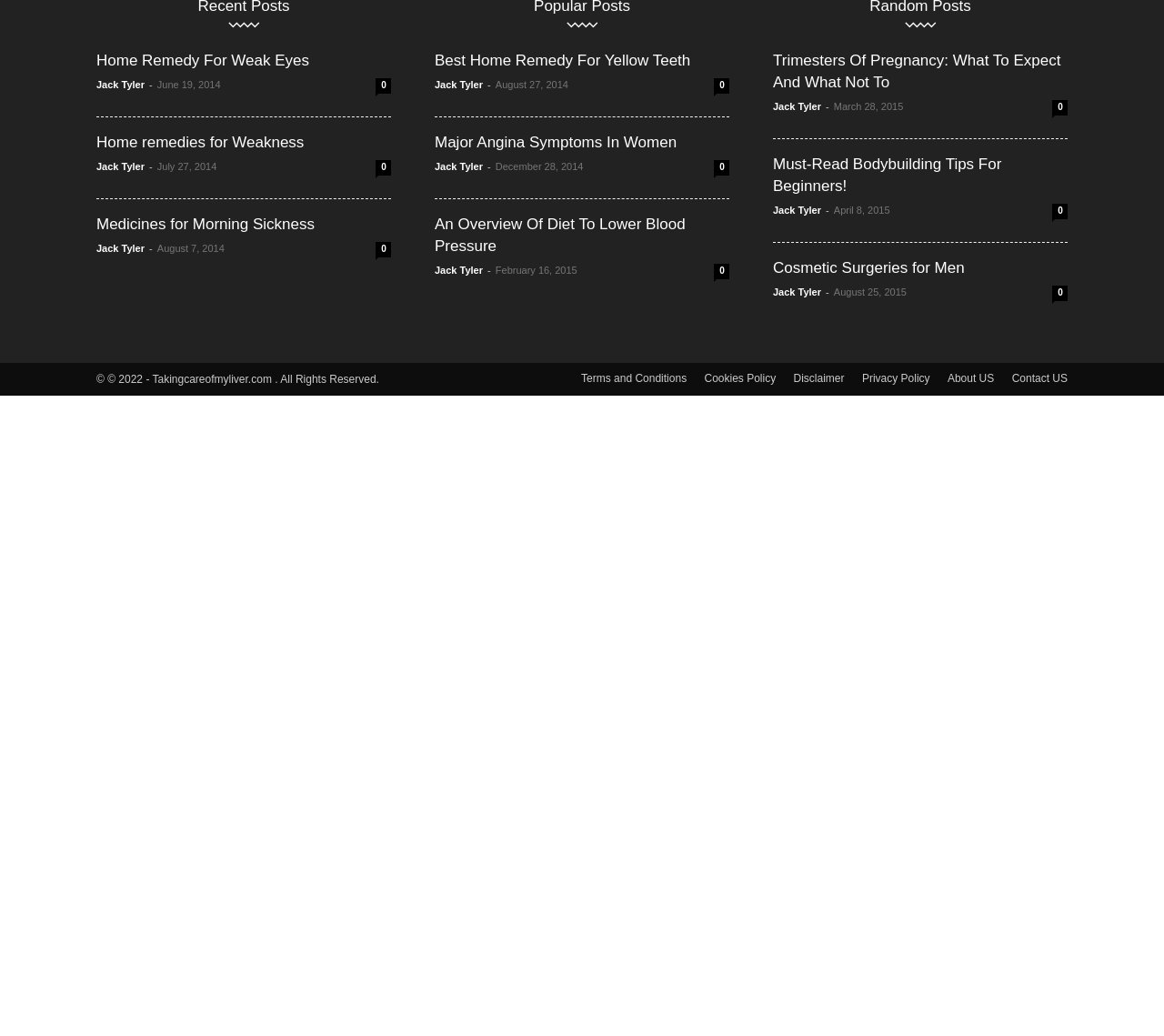Find the bounding box coordinates for the area you need to click to carry out the instruction: "Click on 'Medicines for Morning Sickness'". The coordinates should be four float numbers between 0 and 1, indicated as [left, top, right, bottom].

[0.083, 0.068, 0.336, 0.089]